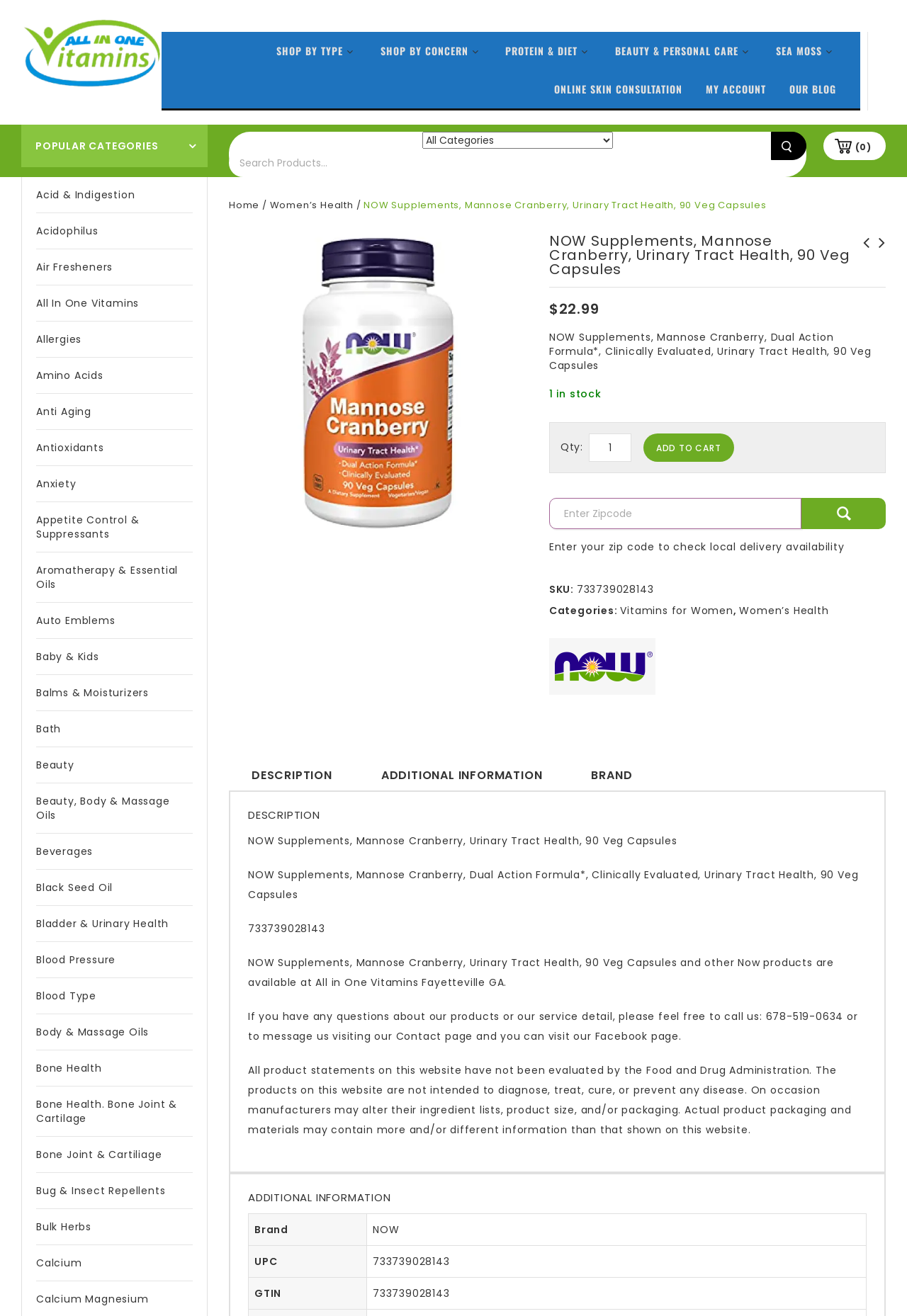Respond with a single word or phrase to the following question:
What is the category of the product?

Women’s Health